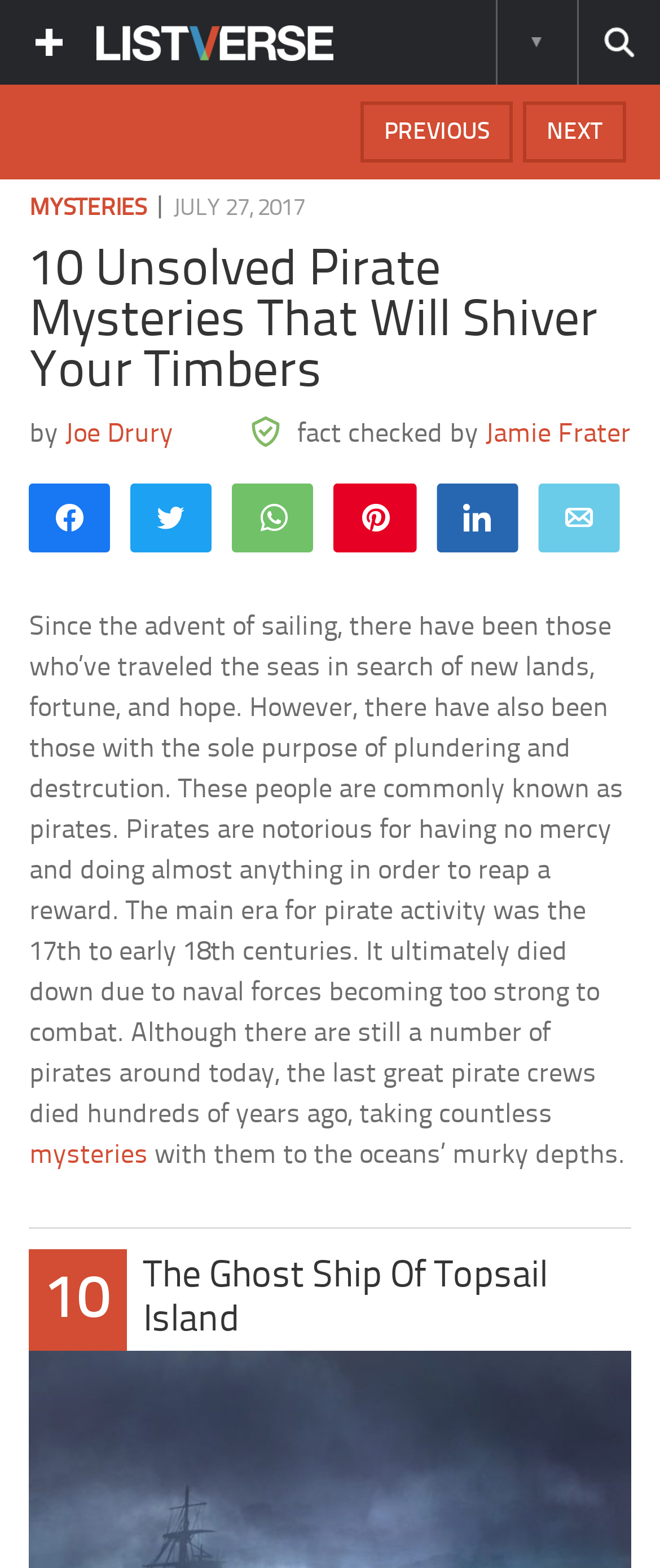Locate the bounding box coordinates of the element that needs to be clicked to carry out the instruction: "Share on WhatsApp". The coordinates should be given as four float numbers ranging from 0 to 1, i.e., [left, top, right, bottom].

[0.356, 0.31, 0.474, 0.348]